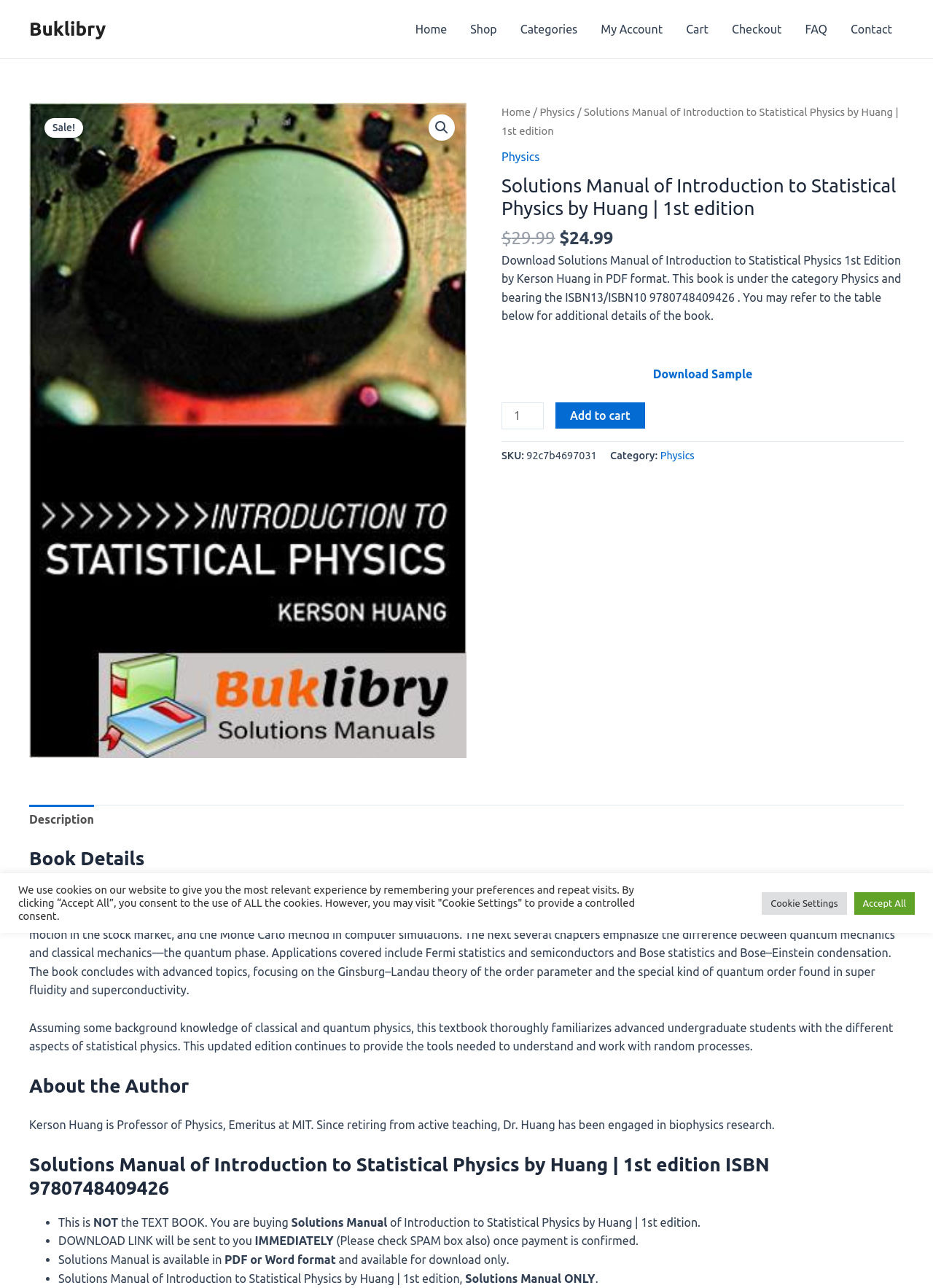Provide your answer in one word or a succinct phrase for the question: 
What is the author of the book?

Kerson Huang